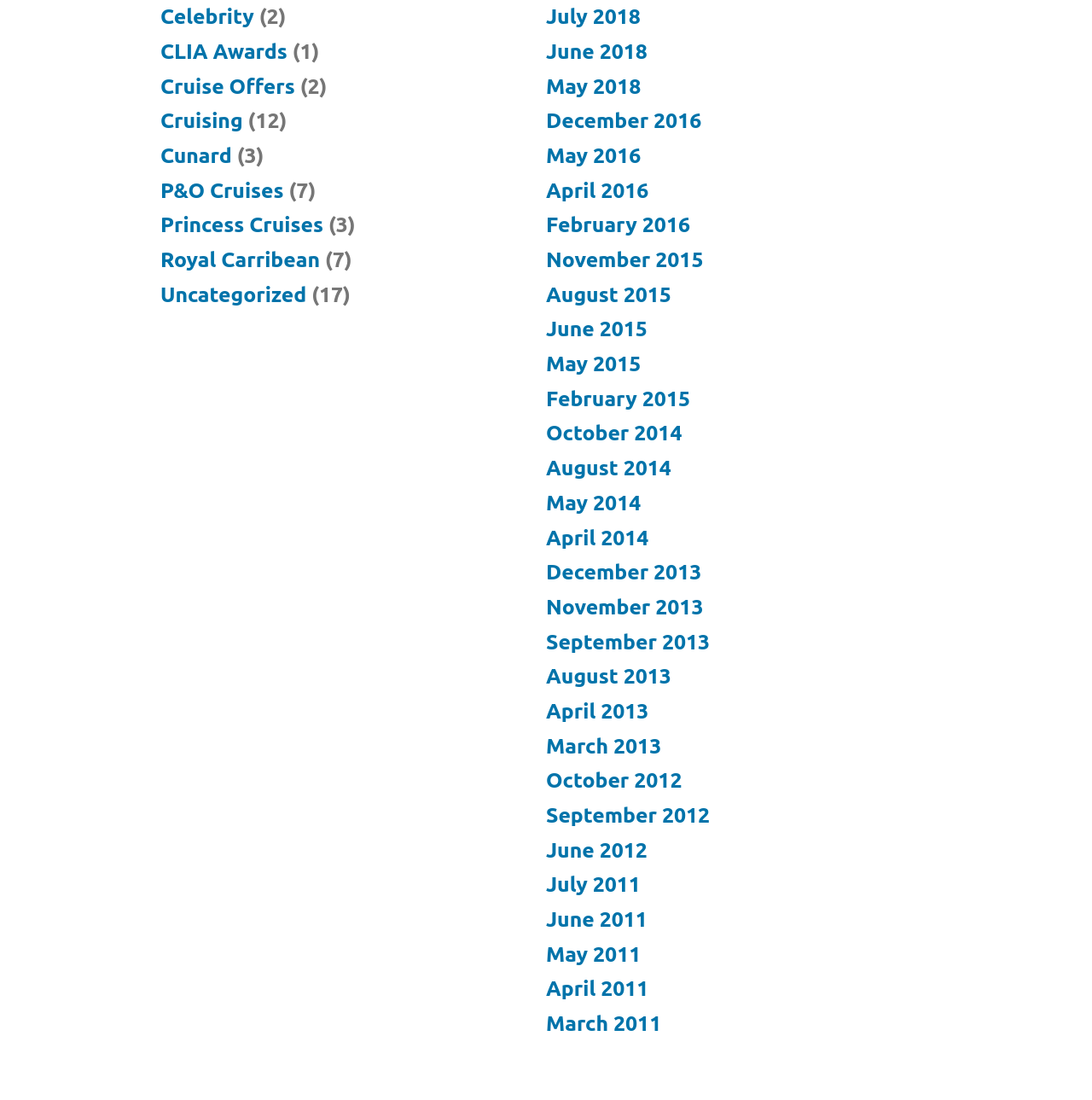Please give a concise answer to this question using a single word or phrase: 
How many cruise lines are listed?

7